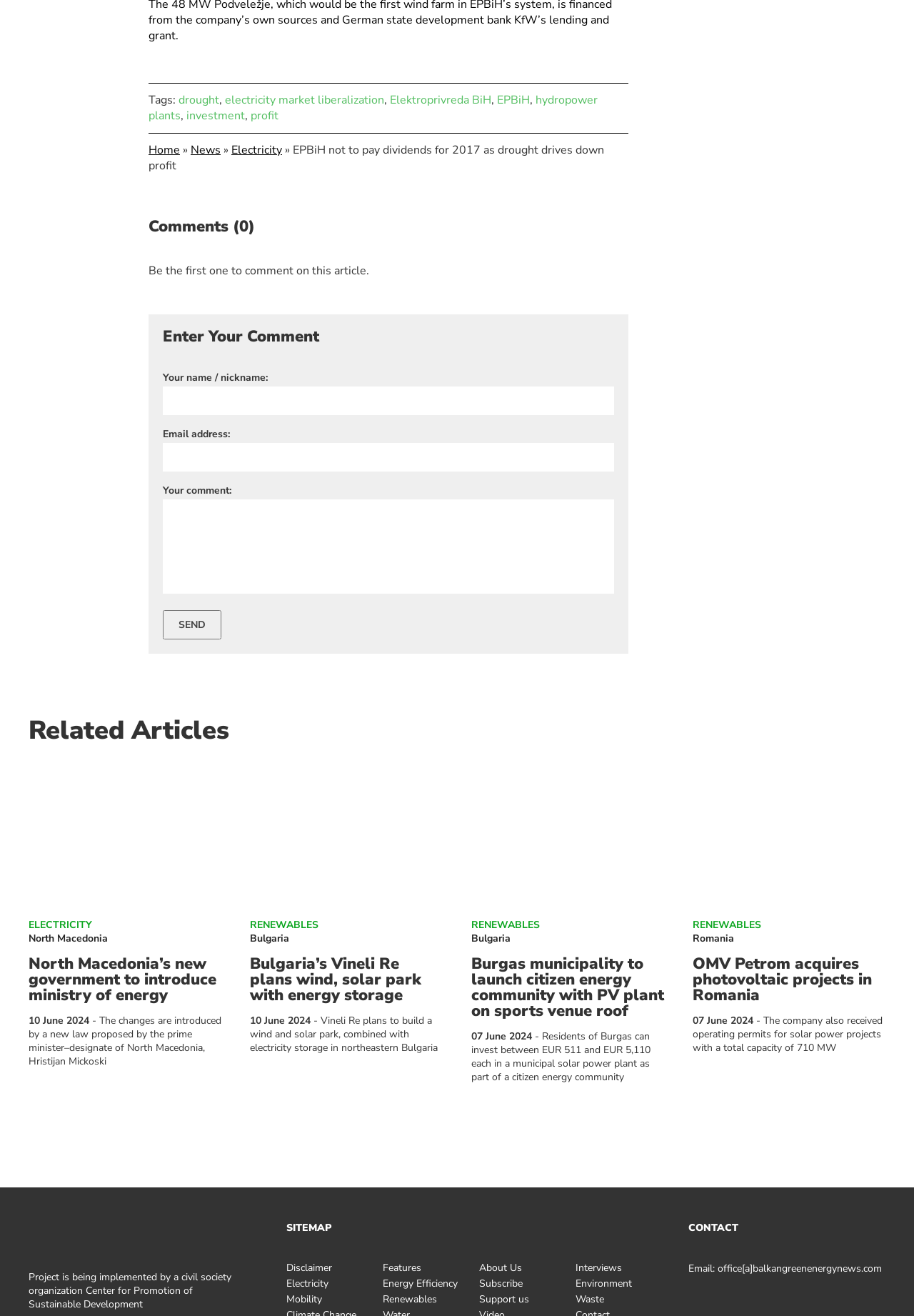Locate the bounding box of the user interface element based on this description: "Features".

[0.419, 0.958, 0.461, 0.968]